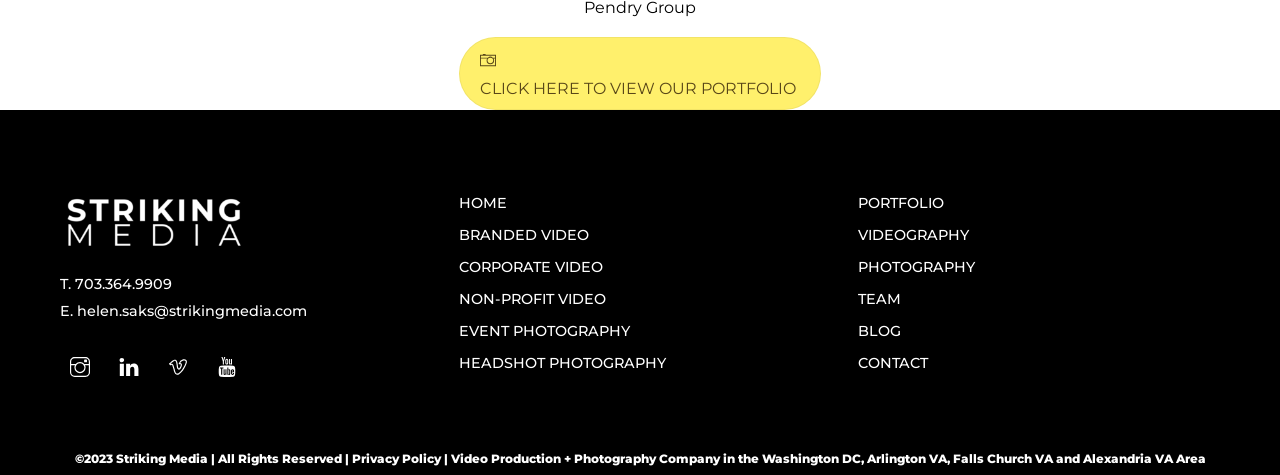Find the bounding box coordinates for the area that should be clicked to accomplish the instruction: "Check Instagram".

[0.047, 0.749, 0.078, 0.786]